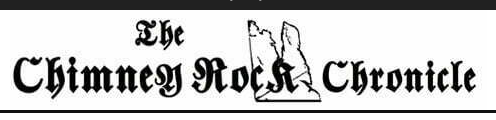Provide a brief response using a word or short phrase to this question:
What is the shape of the illustration?

Chimney Rock